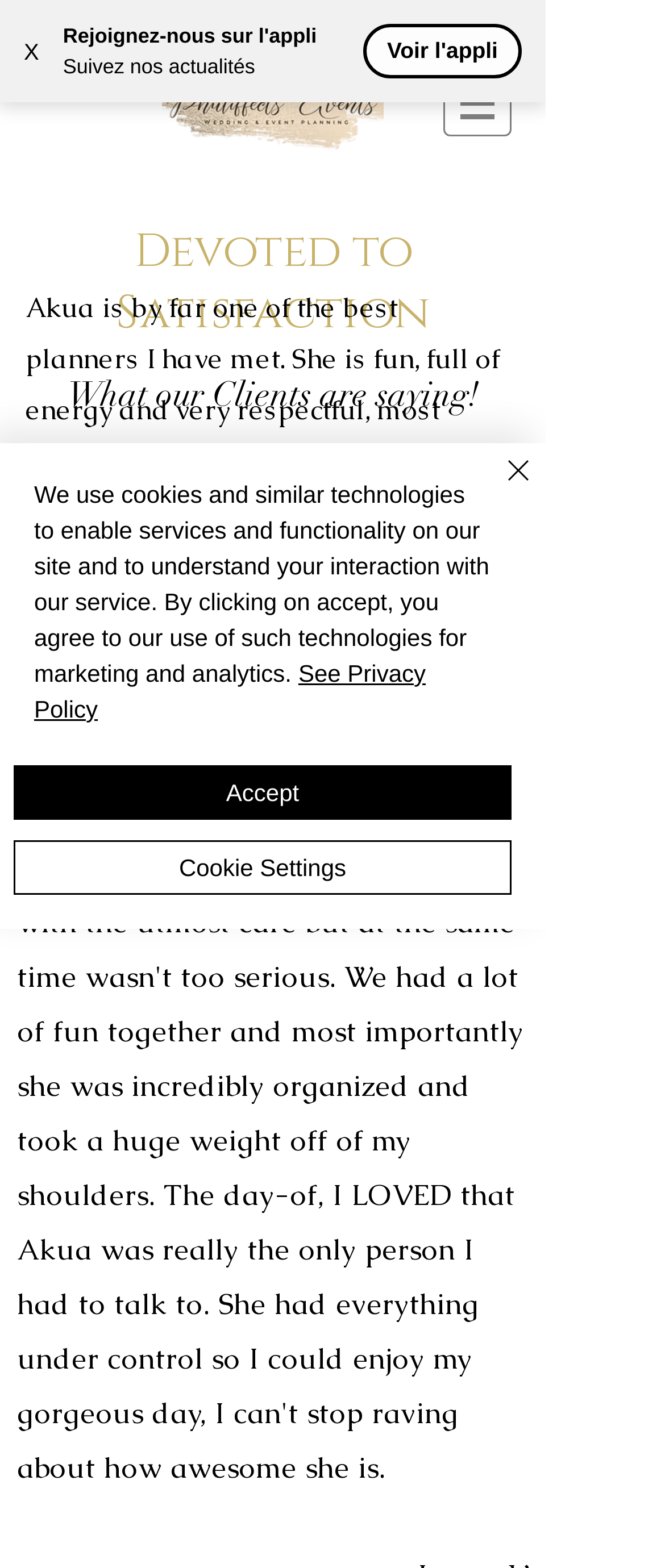Identify the bounding box coordinates of the area that should be clicked in order to complete the given instruction: "Follow our news". The bounding box coordinates should be four float numbers between 0 and 1, i.e., [left, top, right, bottom].

[0.095, 0.035, 0.384, 0.05]